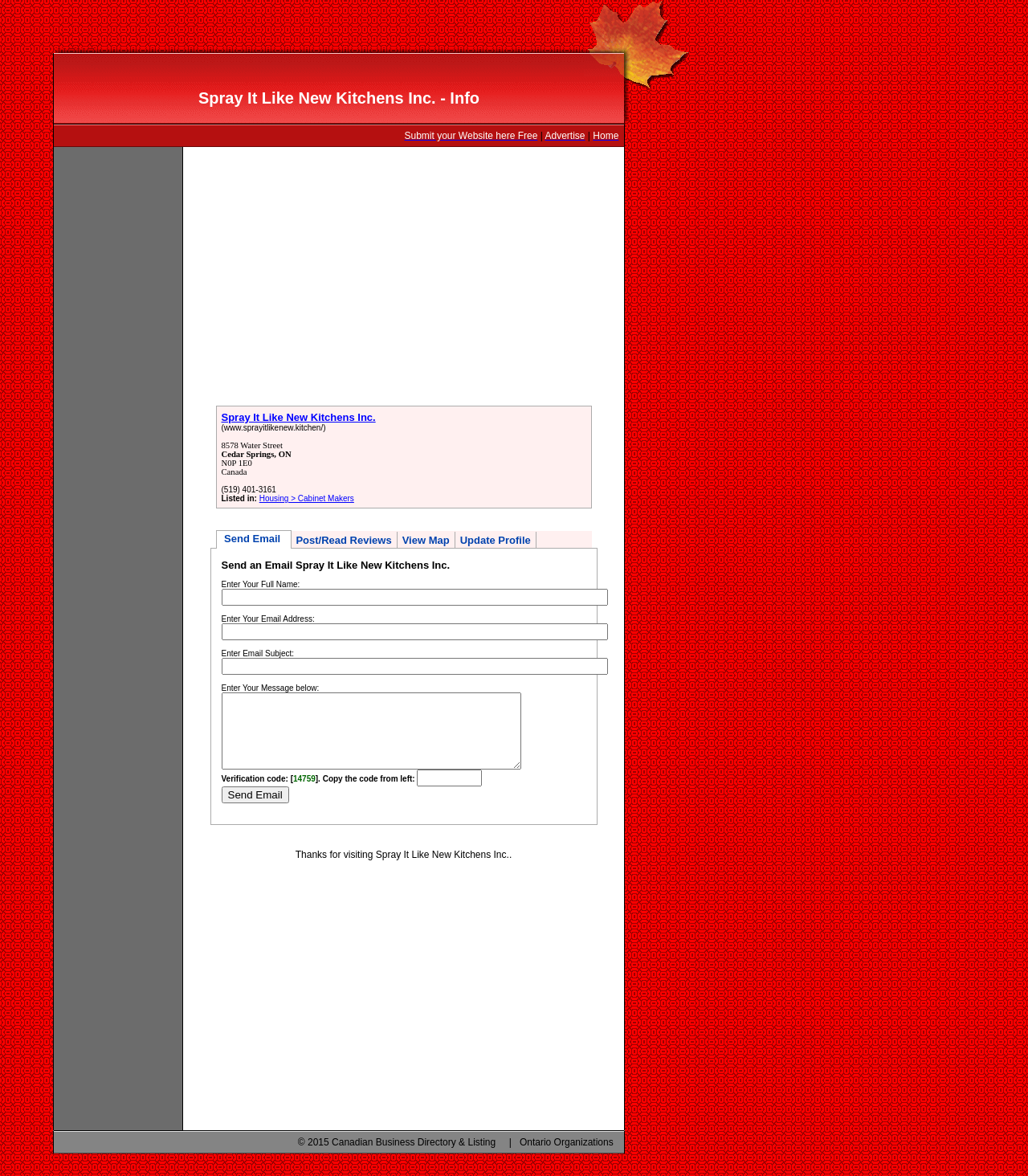Identify the bounding box coordinates of the element to click to follow this instruction: 'Read the article about how to clean up saved Wi-Fi networks on your Chromebook'. Ensure the coordinates are four float values between 0 and 1, provided as [left, top, right, bottom].

None